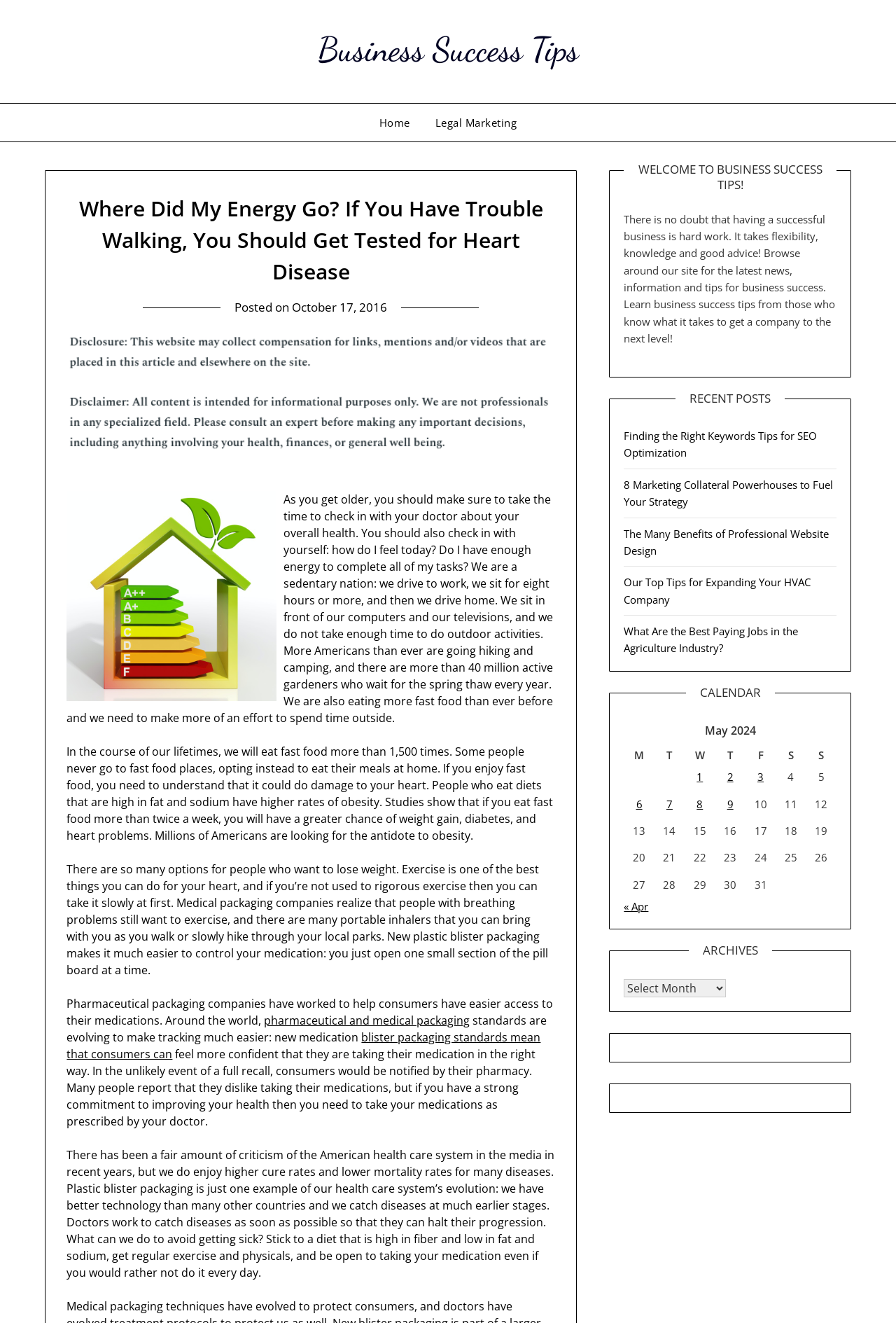Find the bounding box coordinates of the area to click in order to follow the instruction: "click the 'pharmaceutical and medical packaging' link".

[0.295, 0.765, 0.525, 0.777]